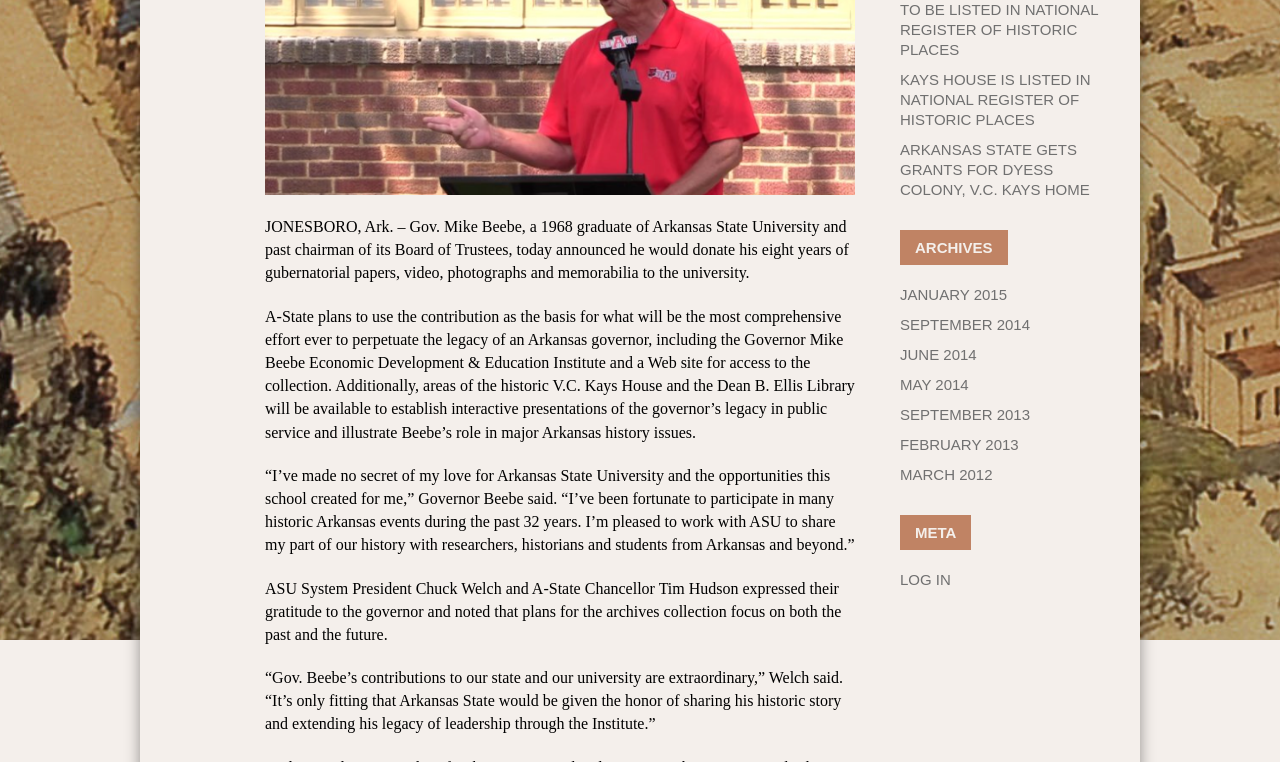From the webpage screenshot, predict the bounding box of the UI element that matches this description: "May 2014".

[0.703, 0.493, 0.757, 0.516]